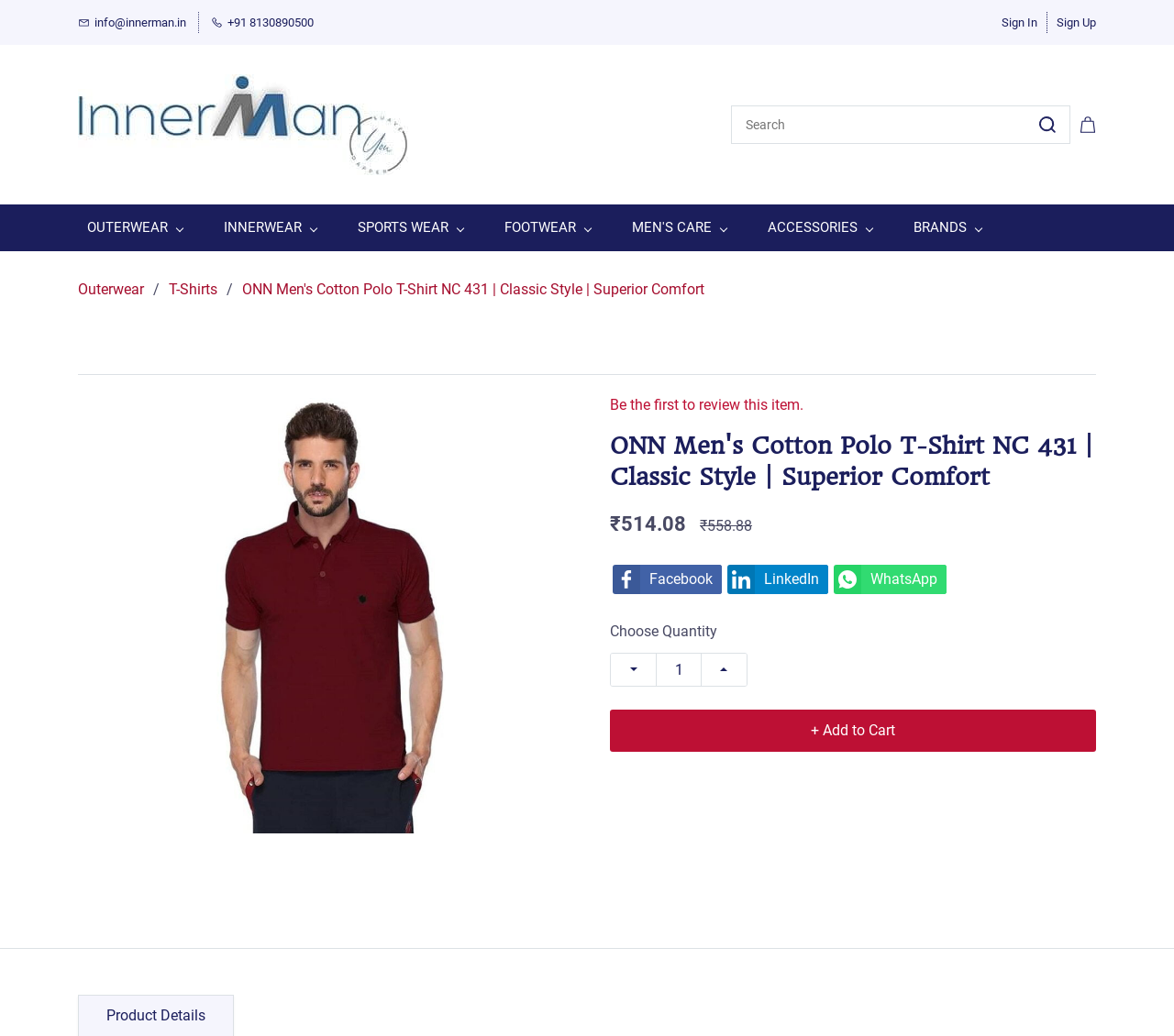Use the information in the screenshot to answer the question comprehensively: What is the price of the product?

I found the price of the product by looking at the StaticText element with the text '₹514.08' which is likely the current price of the product.